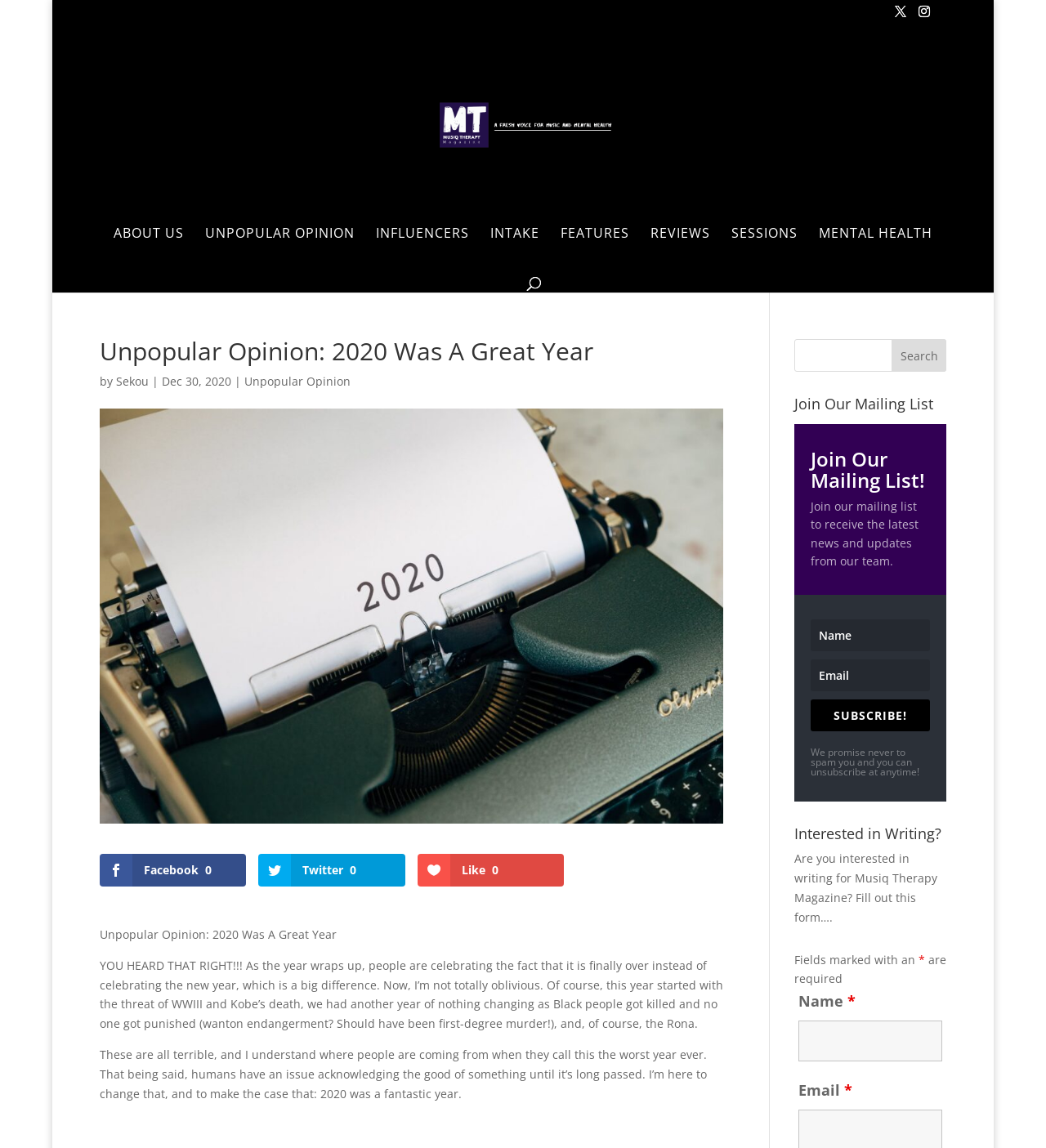Determine the bounding box coordinates for the clickable element required to fulfill the instruction: "Log in". Provide the coordinates as four float numbers between 0 and 1, i.e., [left, top, right, bottom].

None